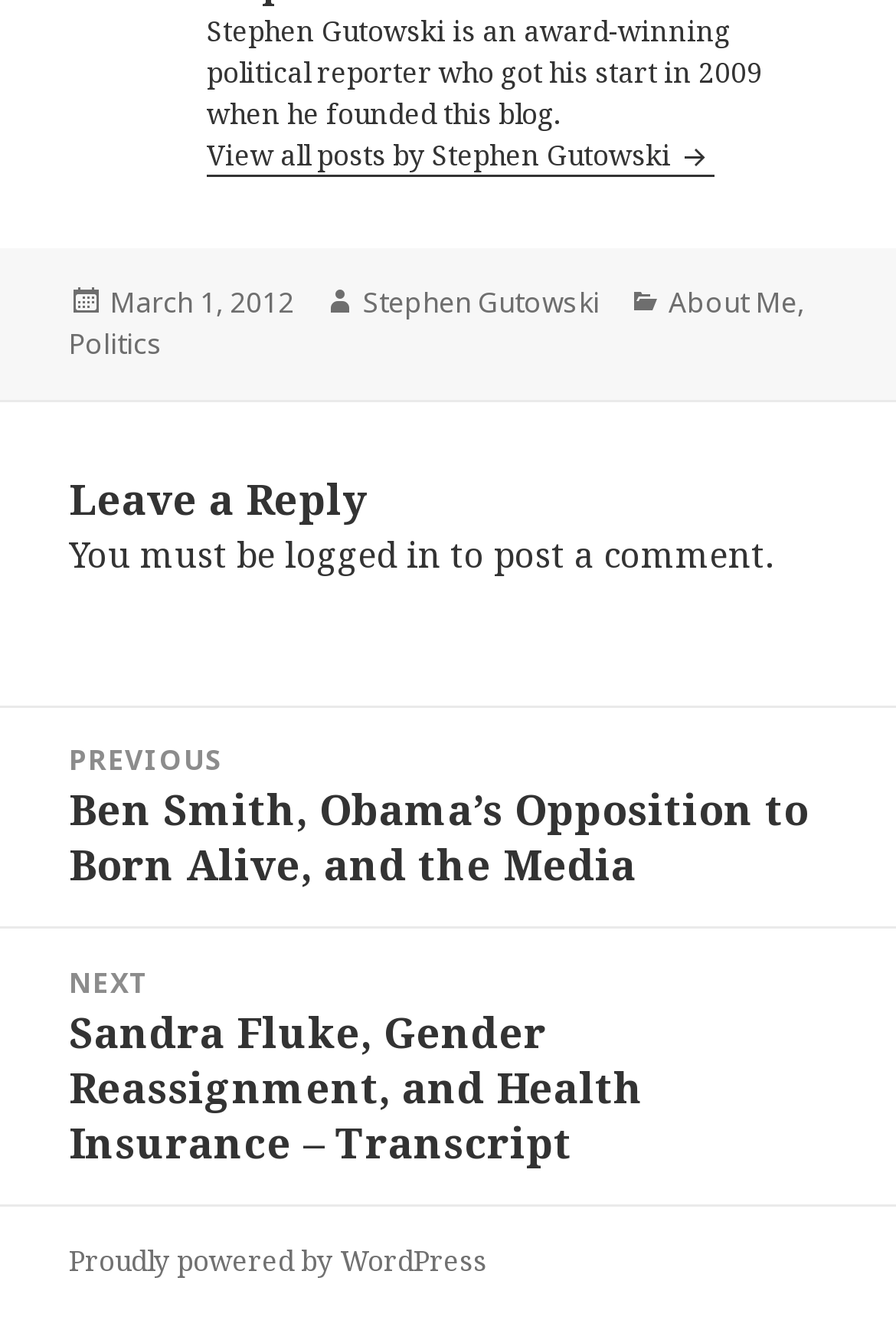Can you specify the bounding box coordinates of the area that needs to be clicked to fulfill the following instruction: "View post from March 1, 2012"?

[0.123, 0.214, 0.328, 0.245]